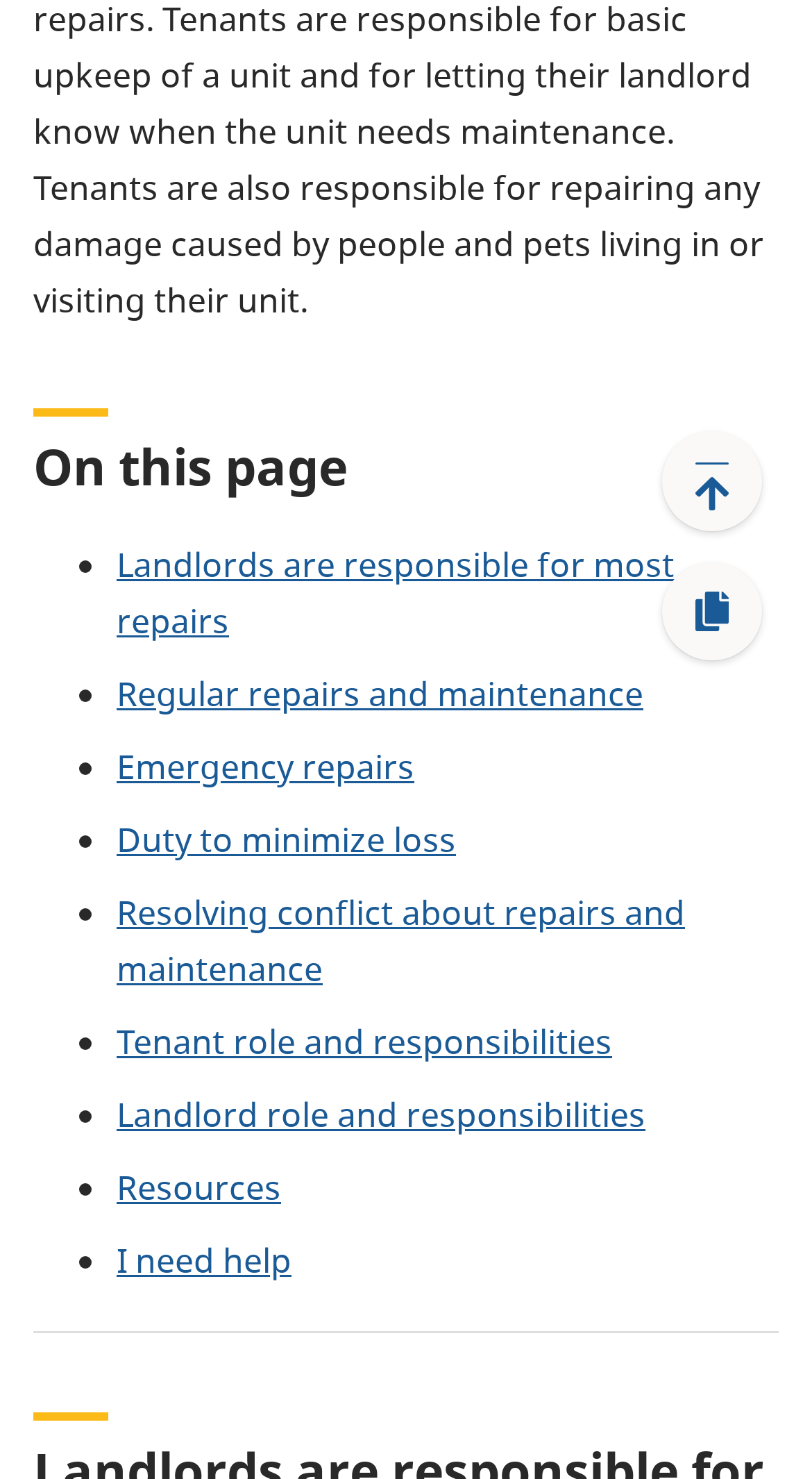Identify the bounding box for the UI element specified in this description: "aria-label="Copy link"". The coordinates must be four float numbers between 0 and 1, formatted as [left, top, right, bottom].

[0.815, 0.38, 0.938, 0.446]